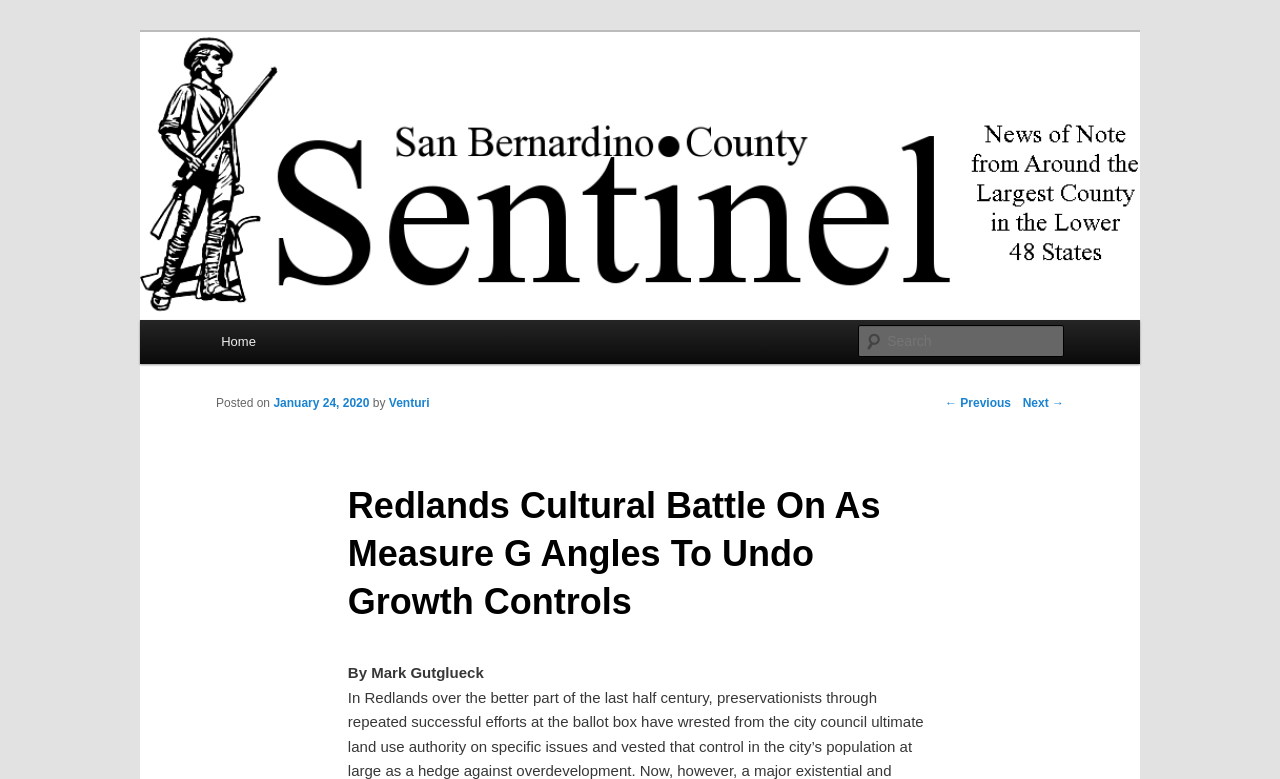What is the purpose of the textbox?
Please respond to the question thoroughly and include all relevant details.

The purpose of the textbox can be inferred from the static text element next to it, which says 'Search', indicating that the textbox is for searching purposes.